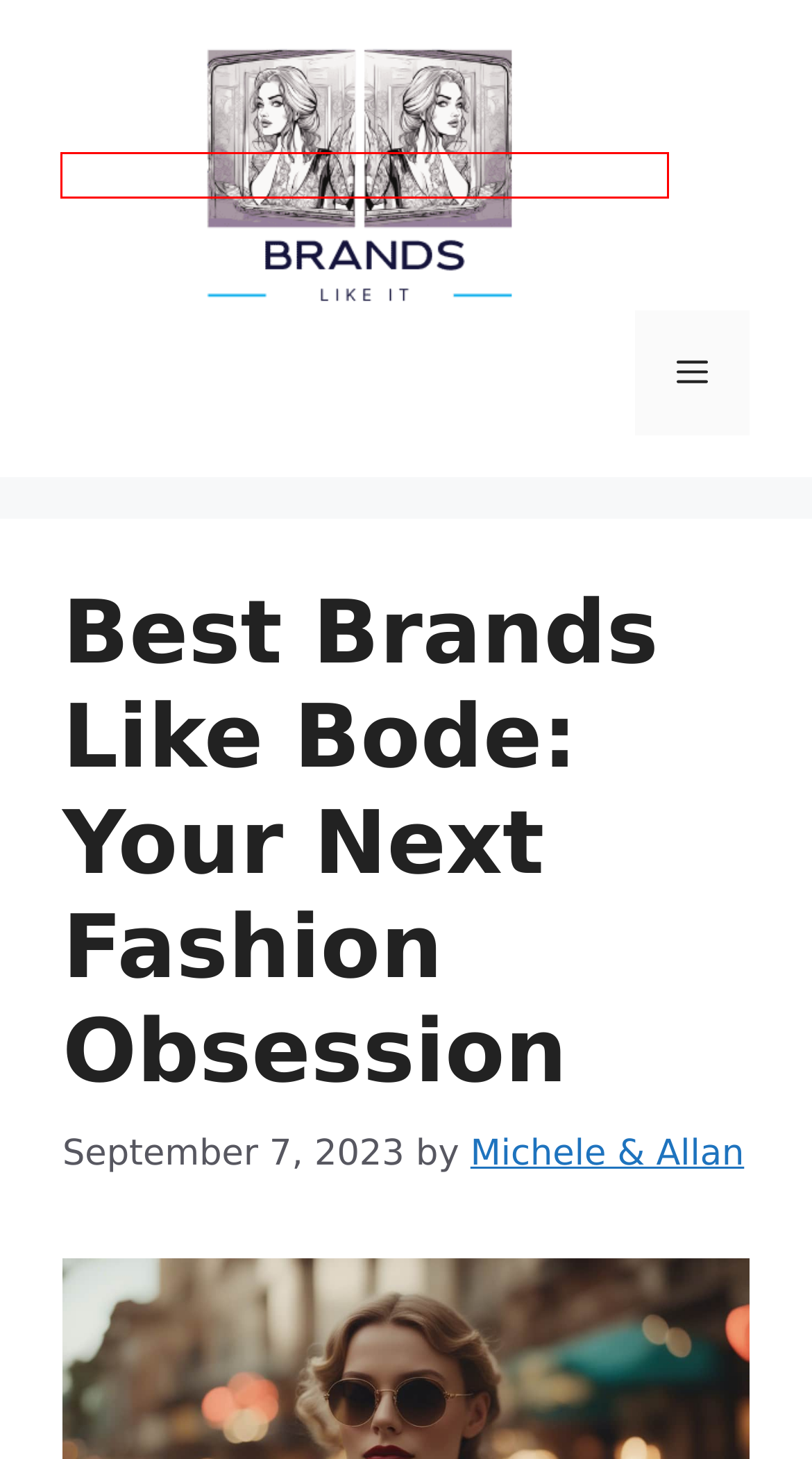You have a screenshot of a webpage with a red rectangle bounding box. Identify the best webpage description that corresponds to the new webpage after clicking the element within the red bounding box. Here are the candidates:
A. Best Brands Like Christy Dawn: Eco-Chic Treasures - brandslikeit.com
B. Best Brands Like Minga London: Bold Prints & Retro Aesthetics - brandslikeit.com
C. Terms - brandslikeit.com
D. Fashion Archives - brandslikeit.com
E. Michele & Allan, Author at brandslikeit.com
F. About - brandslikeit.com
G. Privacy Policy - brandslikeit.com
H. brandslikeit.com -

H